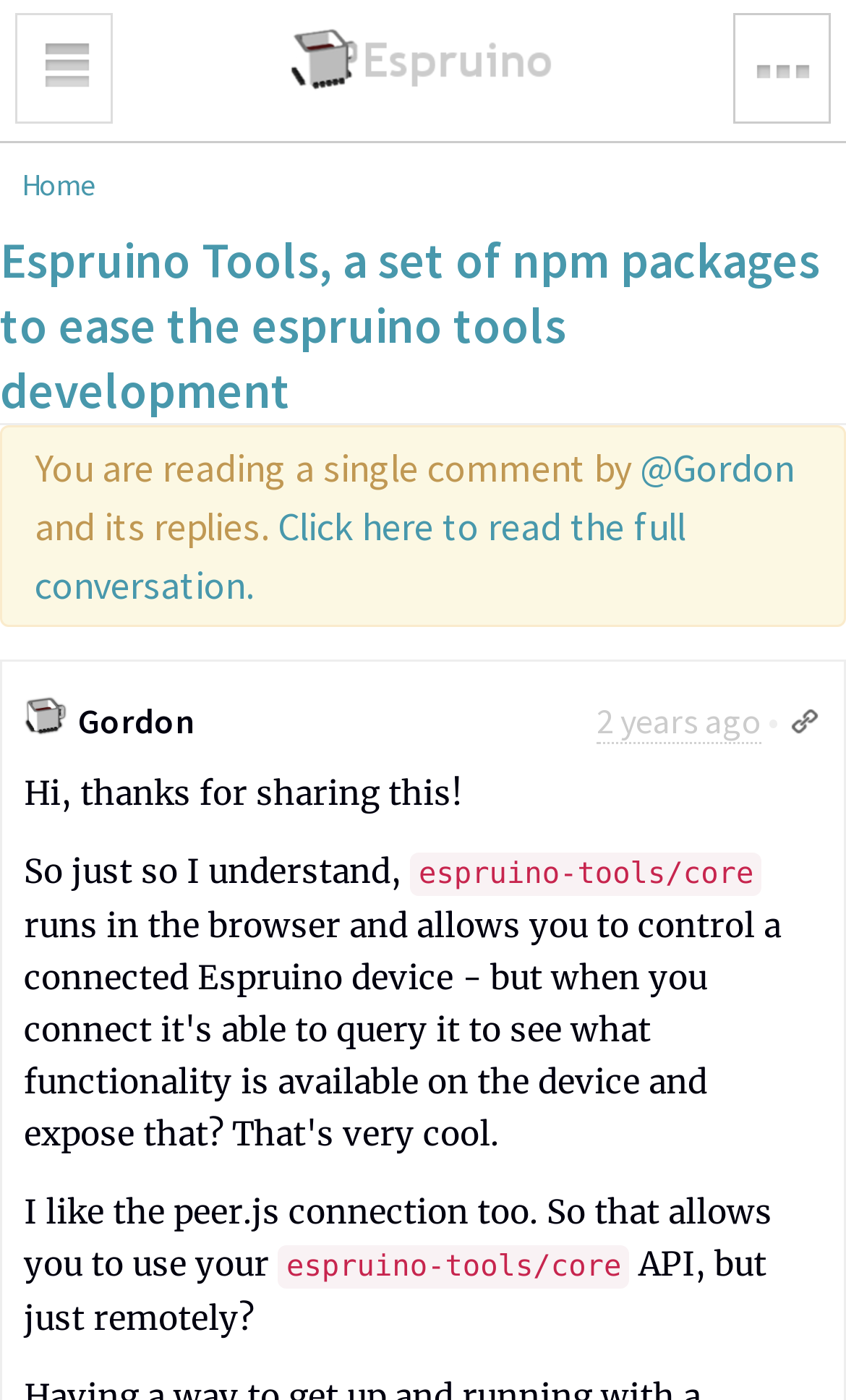What is the name of the project?
From the image, provide a succinct answer in one word or a short phrase.

Espruino Tools